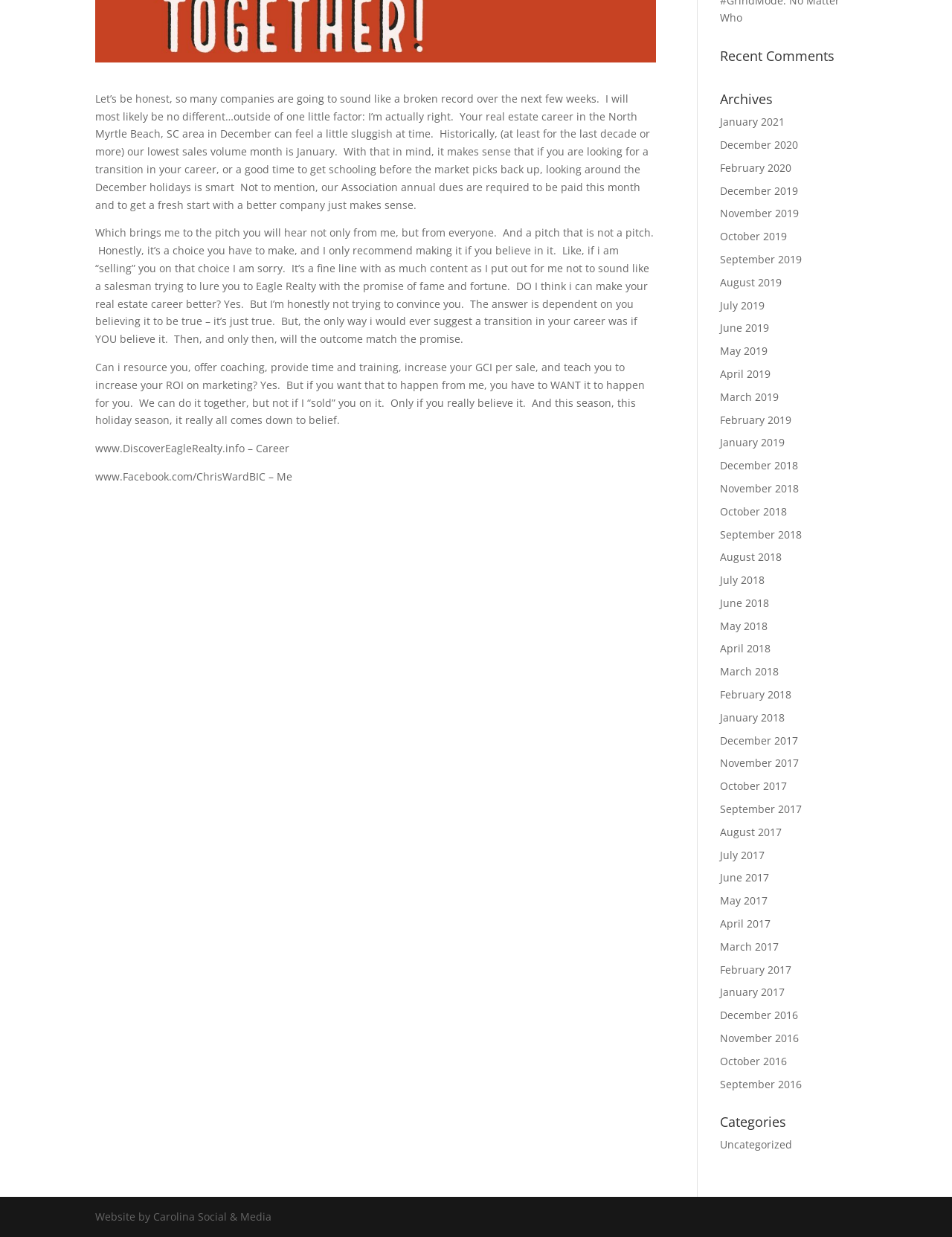Find and provide the bounding box coordinates for the UI element described with: "Uncategorized".

[0.756, 0.92, 0.832, 0.931]